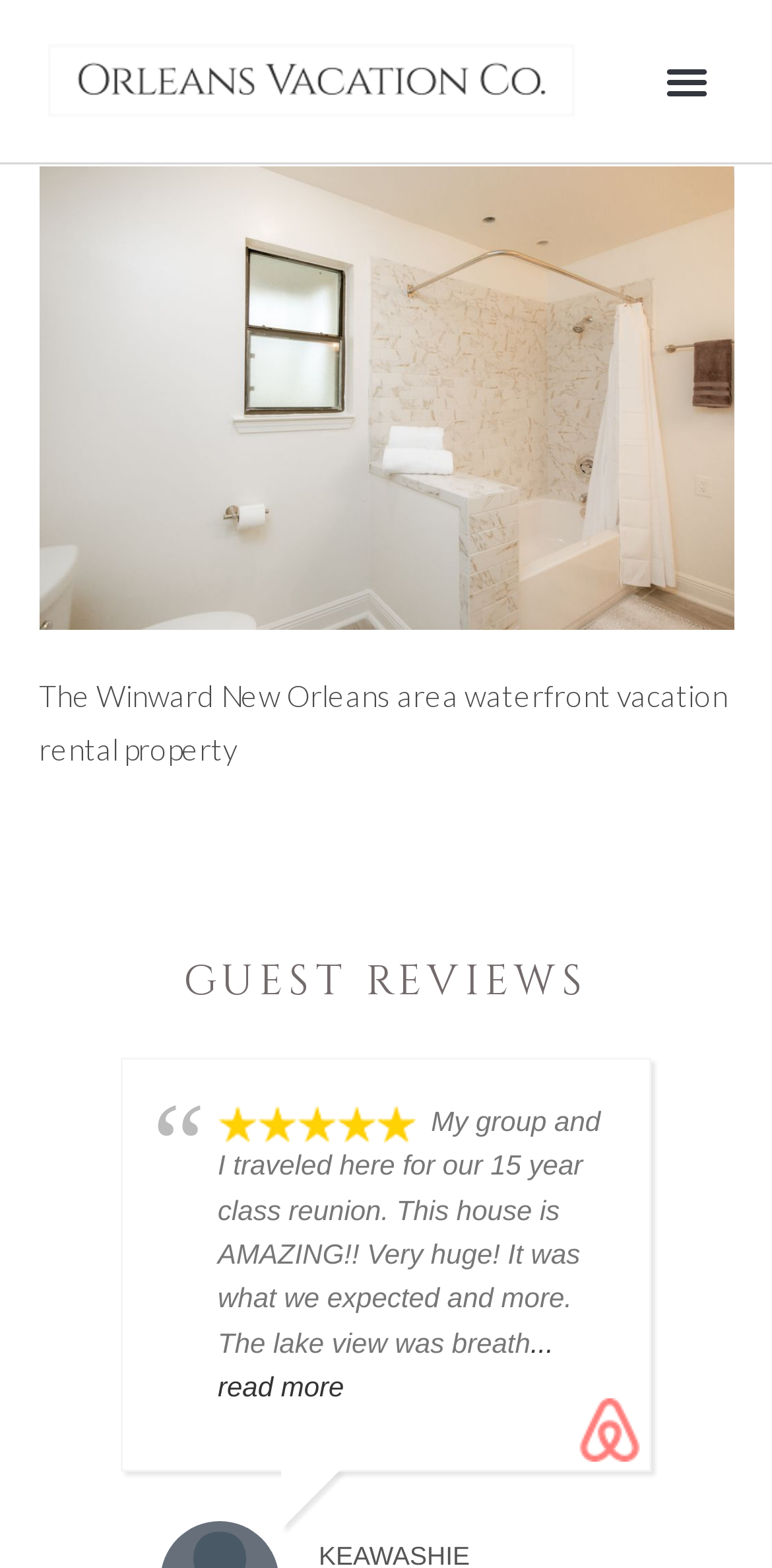Identify the bounding box of the HTML element described as: "... read more".

[0.282, 0.846, 0.717, 0.895]